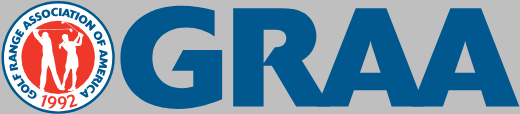Respond with a single word or short phrase to the following question: 
Where are the 'Mahalo Monday Mixers' and 'Practice and Play' packages offered?

Hawaii